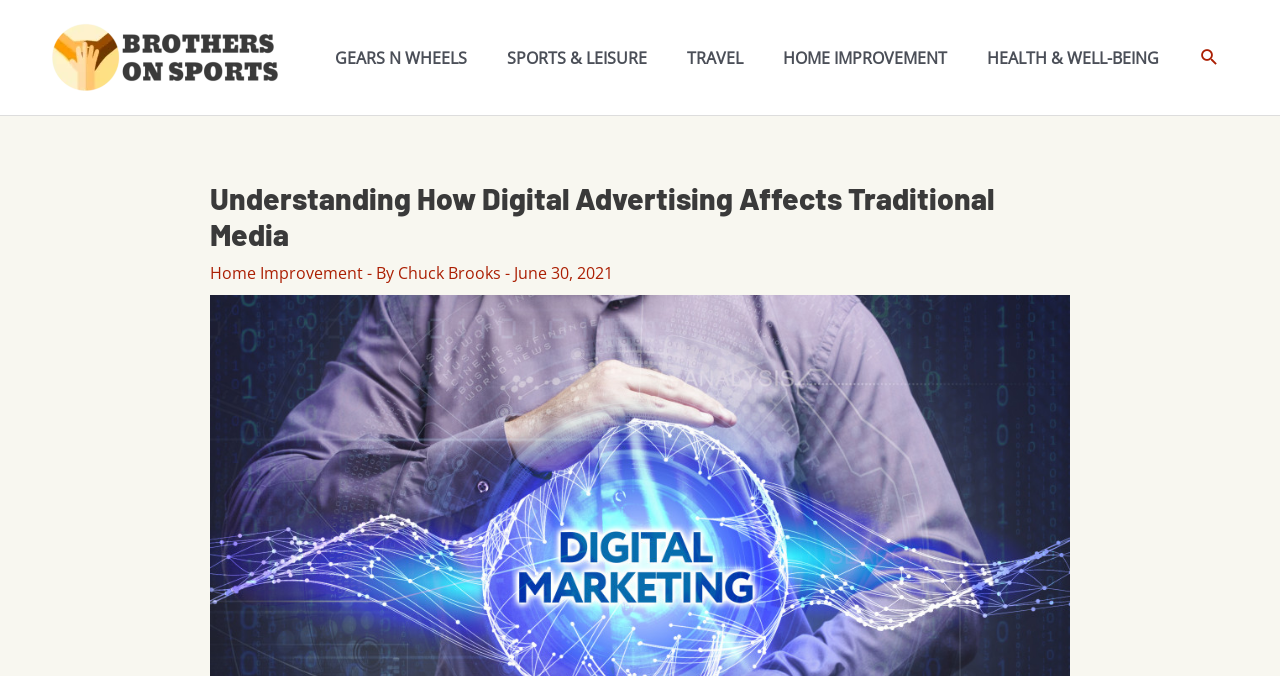Please provide a one-word or short phrase answer to the question:
How many categories are in the site navigation?

5